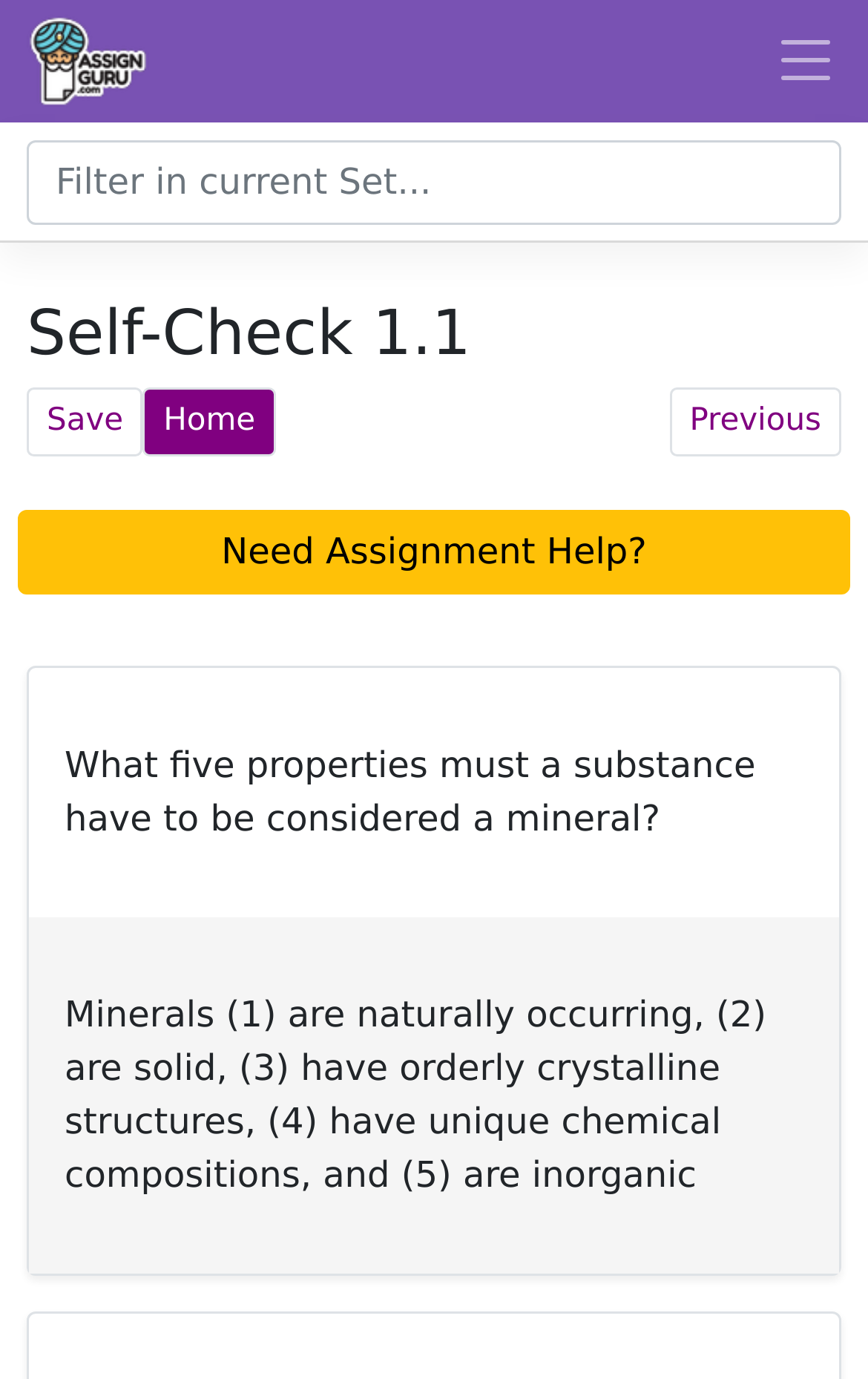Provide the bounding box coordinates of the HTML element described by the text: "Desarrollo web". The coordinates should be in the format [left, top, right, bottom] with values between 0 and 1.

None